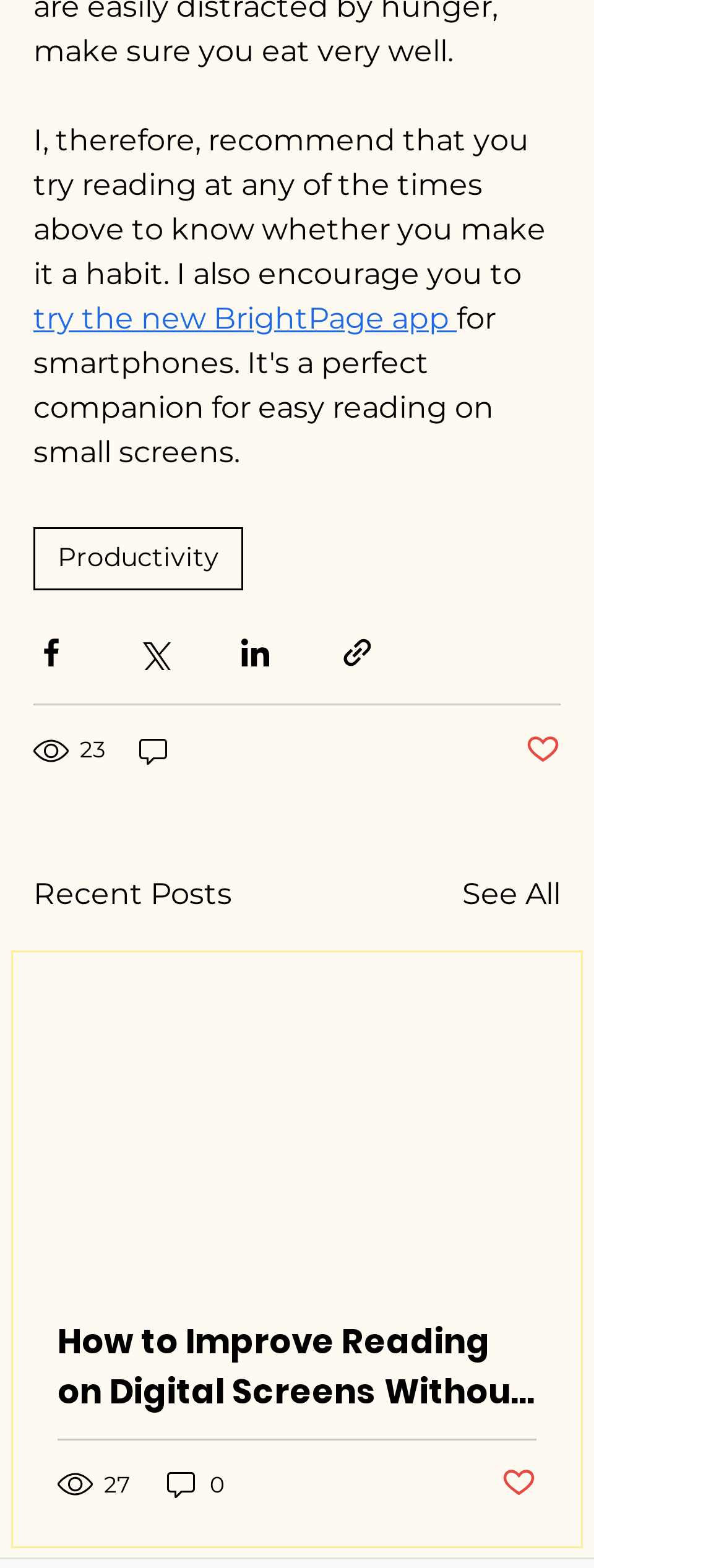Answer the question below using just one word or a short phrase: 
How many comments does the first article have?

0 comments